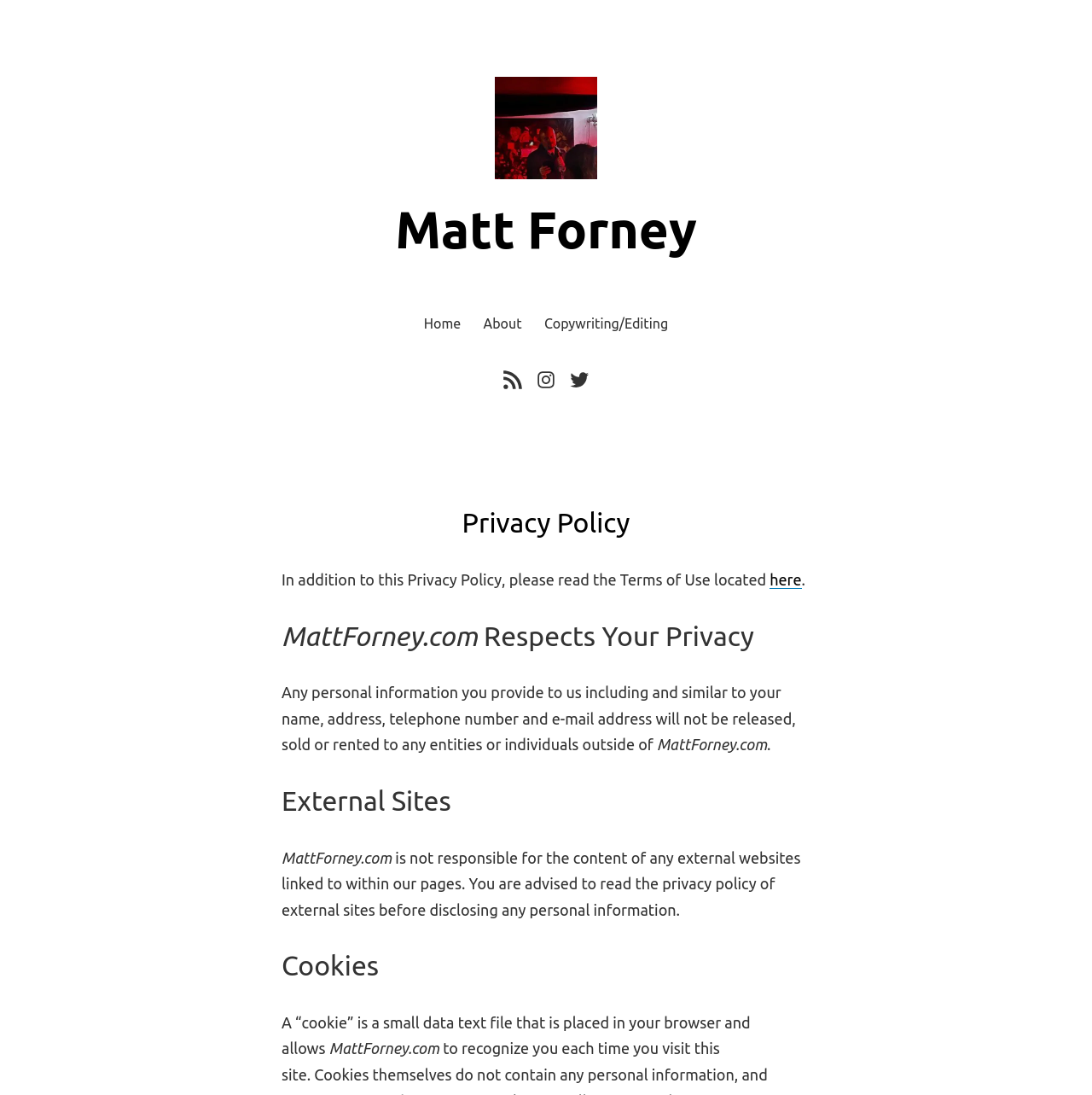Respond with a single word or phrase to the following question:
What is the purpose of cookies on this website?

To recognize users